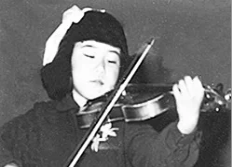Elaborate on all the elements present in the image.

This image captures a young girl named Shigeko, deeply focused as she studies the violin in 1953. Dressed in a dark outfit complemented by a bow in her hair, she embodies the determination and passion that defined her early musical journey. Encouraged by her mother, who valued music and education despite the hardships of post-war Japan, Shigeko's dedication to her craft laid the groundwork for her future success as a musician. This photograph reflects a pivotal moment in her life, highlighting the significance of family and perseverance in pursuing one's artistic aspirations.